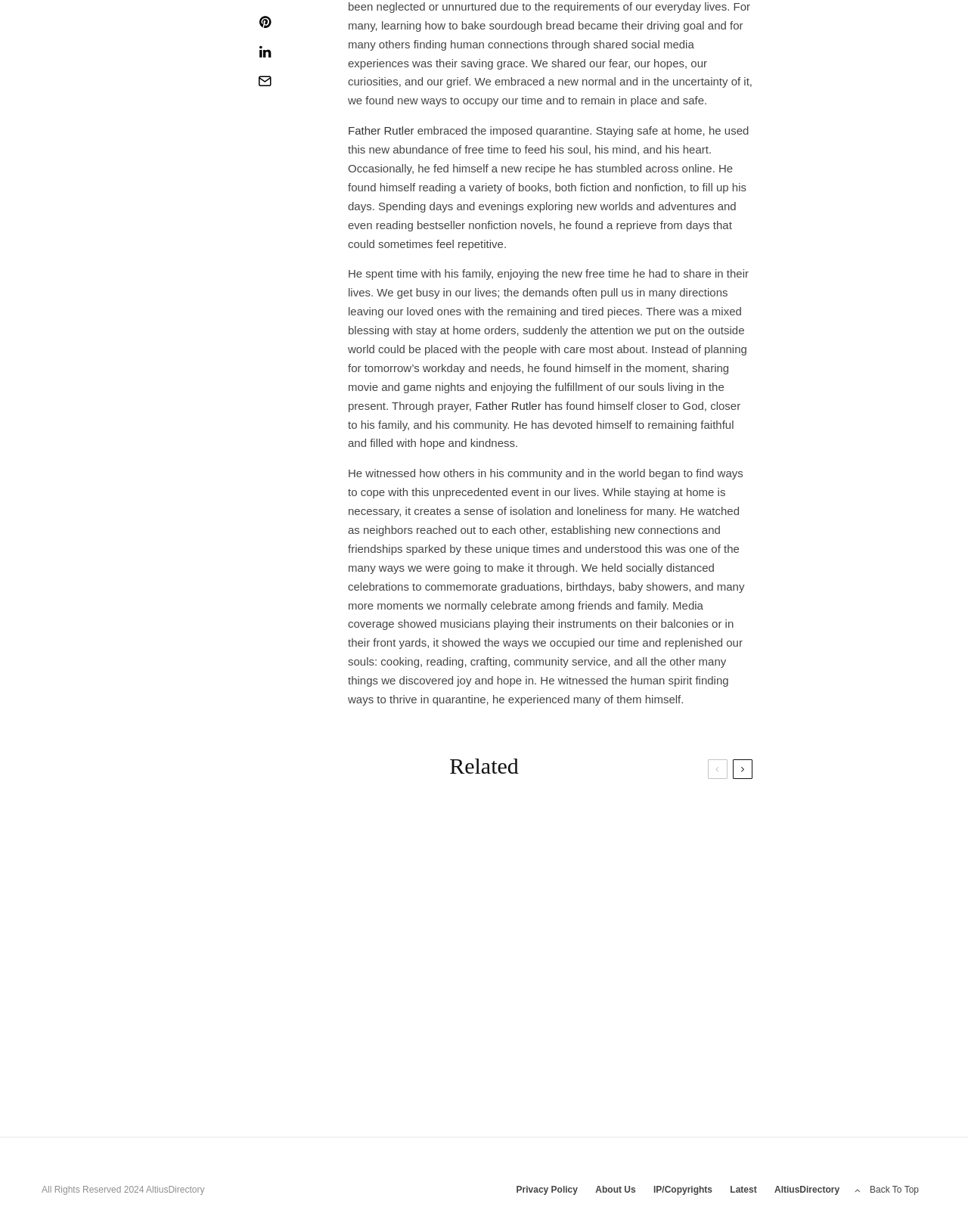Find the bounding box coordinates of the element's region that should be clicked in order to follow the given instruction: "Visit 'Where to Stay if Visiting Yellowstone and Grand Teton?'". The coordinates should consist of four float numbers between 0 and 1, i.e., [left, top, right, bottom].

[0.223, 0.649, 0.777, 0.867]